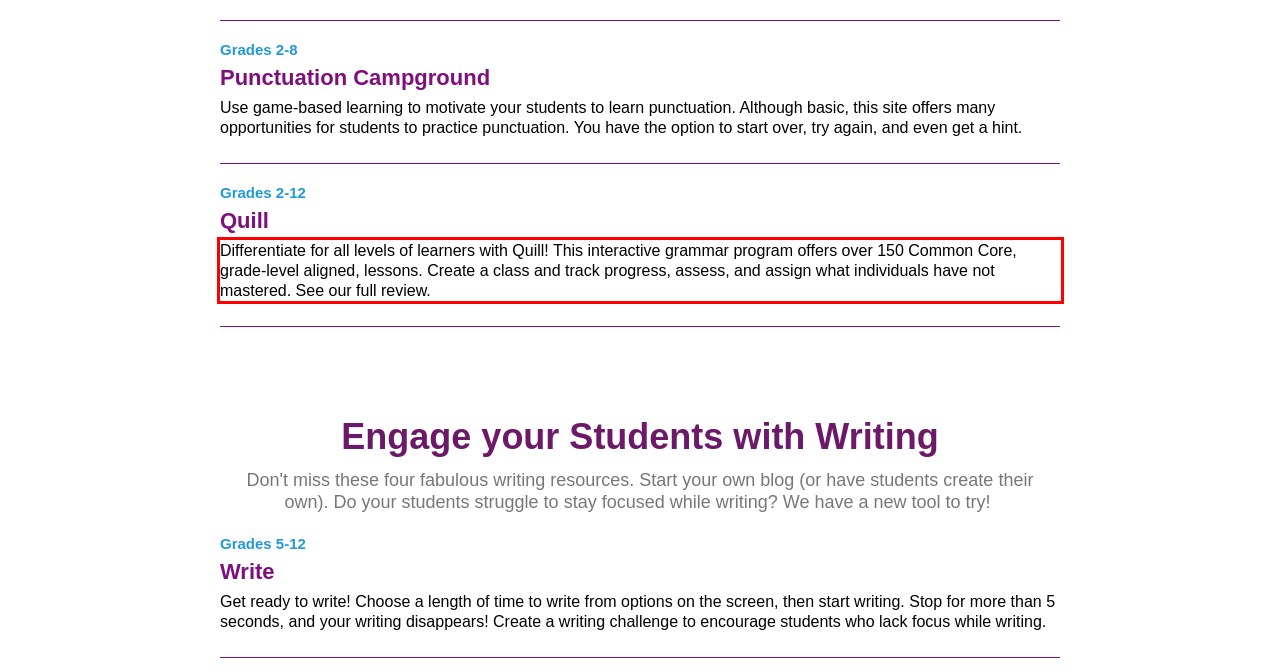You are provided with a screenshot of a webpage that includes a UI element enclosed in a red rectangle. Extract the text content inside this red rectangle.

Differentiate for all levels of learners with Quill! This interactive grammar program offers over 150 Common Core, grade-level aligned, lessons. Create a class and track progress, assess, and assign what individuals have not mastered. See our full review.